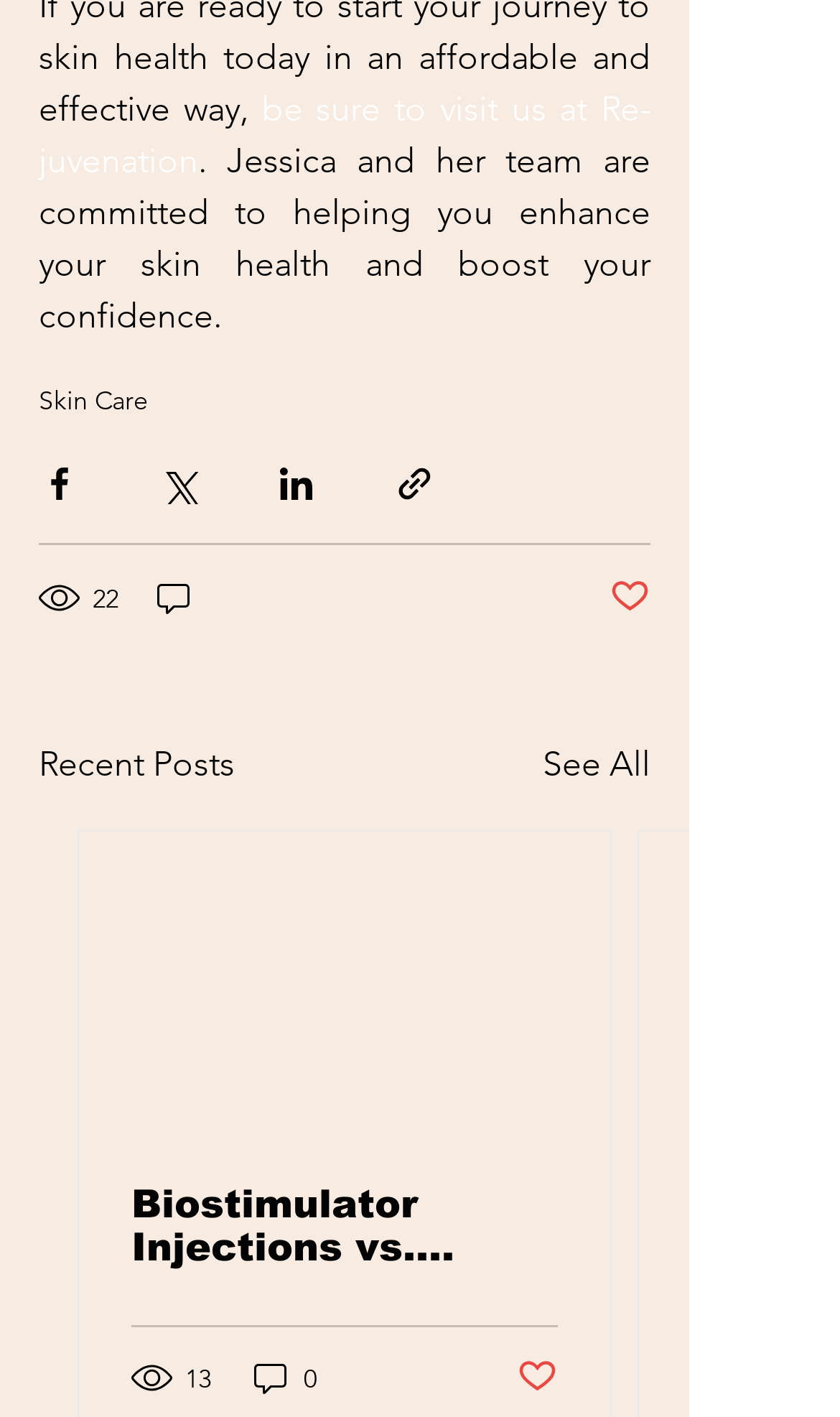Determine the bounding box coordinates for the element that should be clicked to follow this instruction: "Share via Facebook". The coordinates should be given as four float numbers between 0 and 1, in the format [left, top, right, bottom].

[0.046, 0.327, 0.095, 0.356]